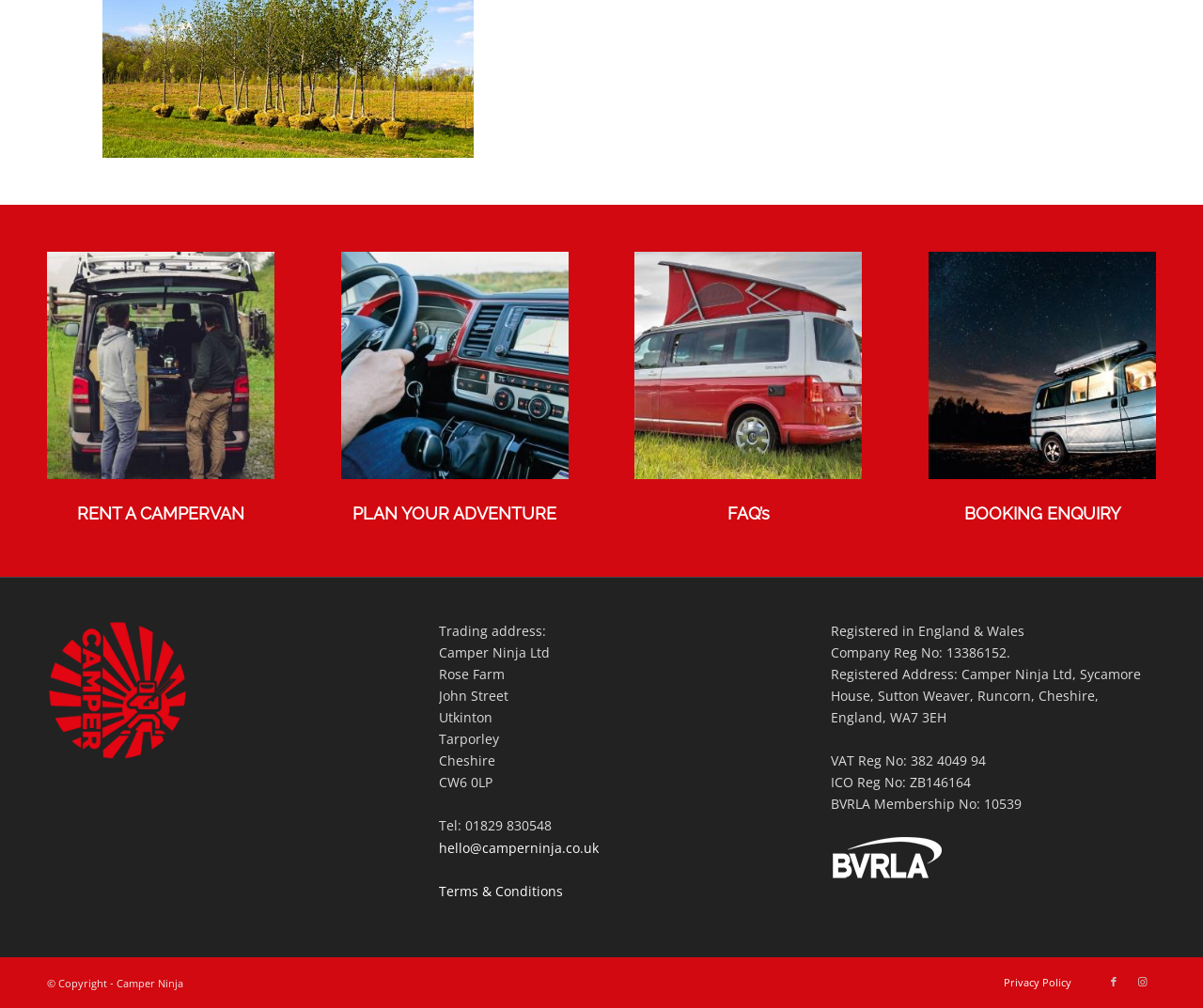Find the bounding box coordinates for the UI element that matches this description: "Instagram".

[0.938, 0.96, 0.961, 0.988]